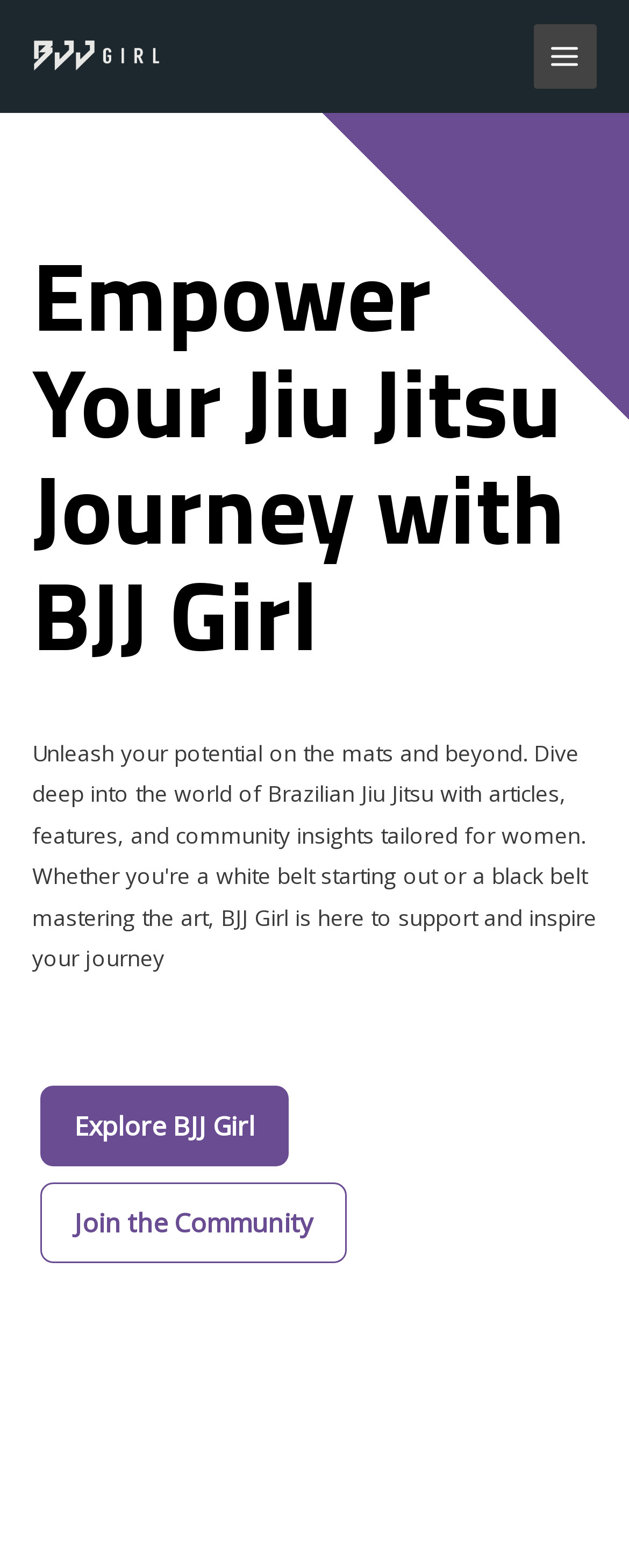Is the main menu expanded?
From the image, provide a succinct answer in one word or a short phrase.

No